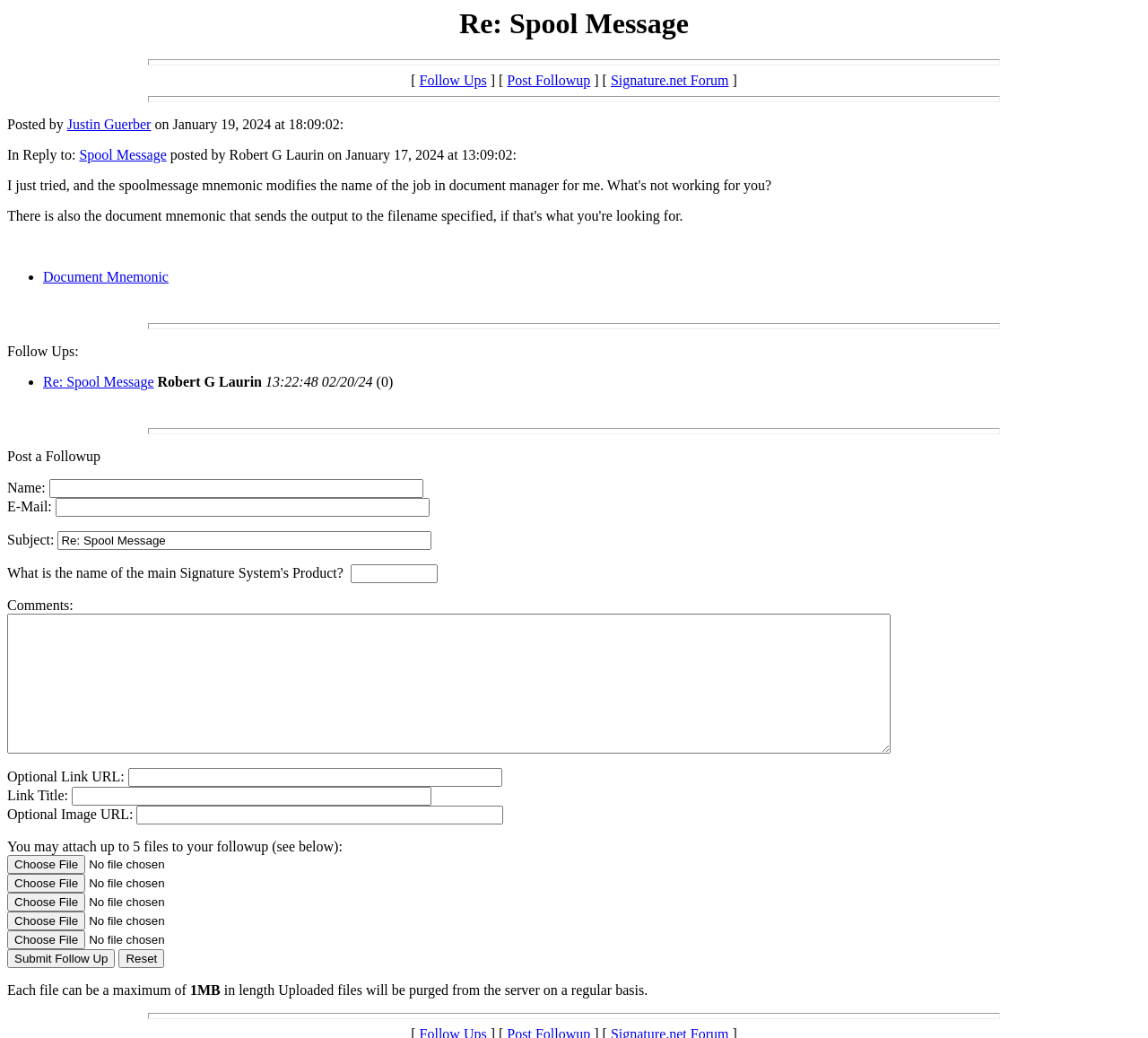Please determine the bounding box coordinates for the UI element described as: "KETTLE".

None